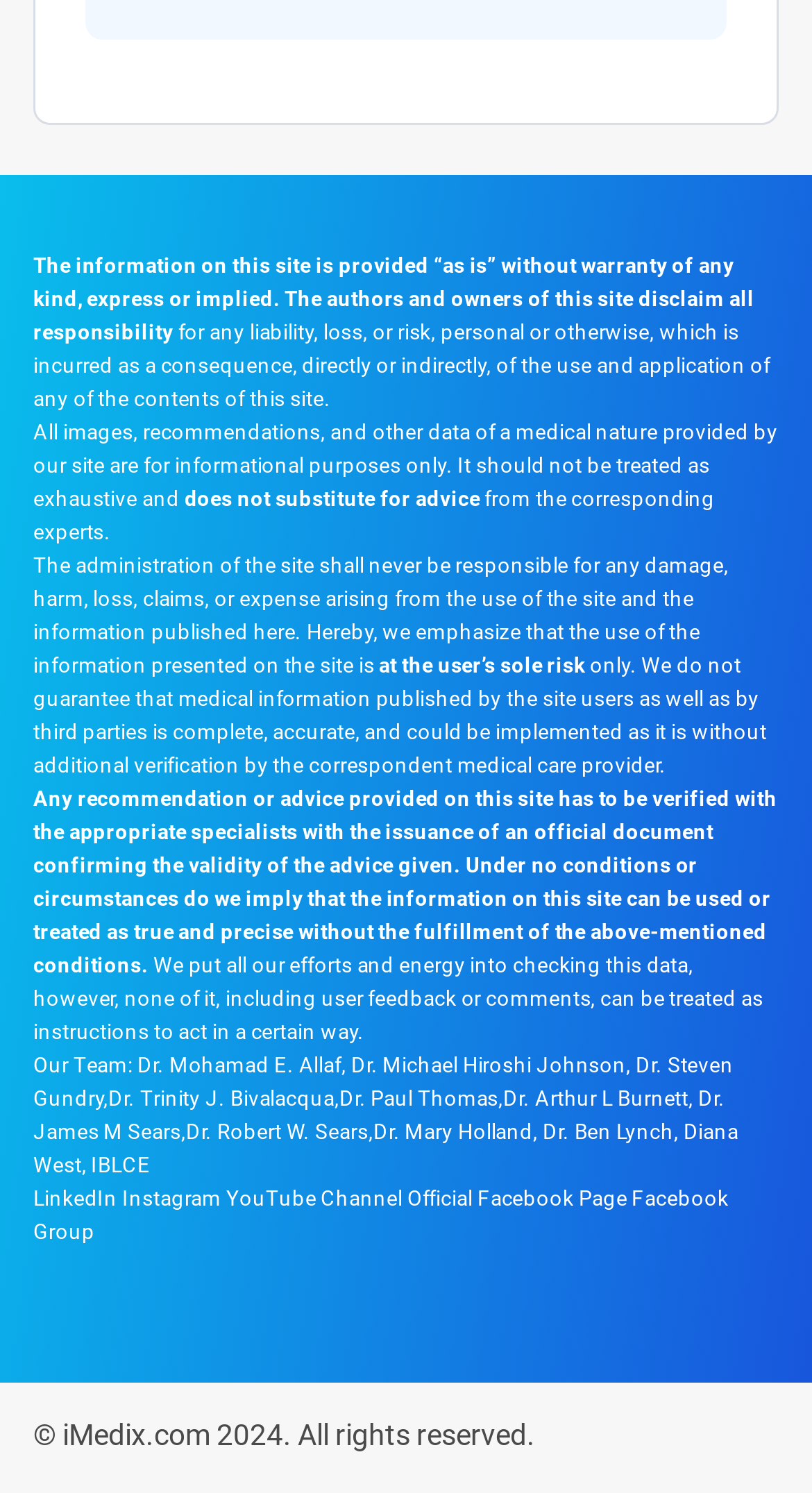Determine the bounding box coordinates for the area you should click to complete the following instruction: "View Dr. Ben Lynch".

[0.668, 0.75, 0.83, 0.765]